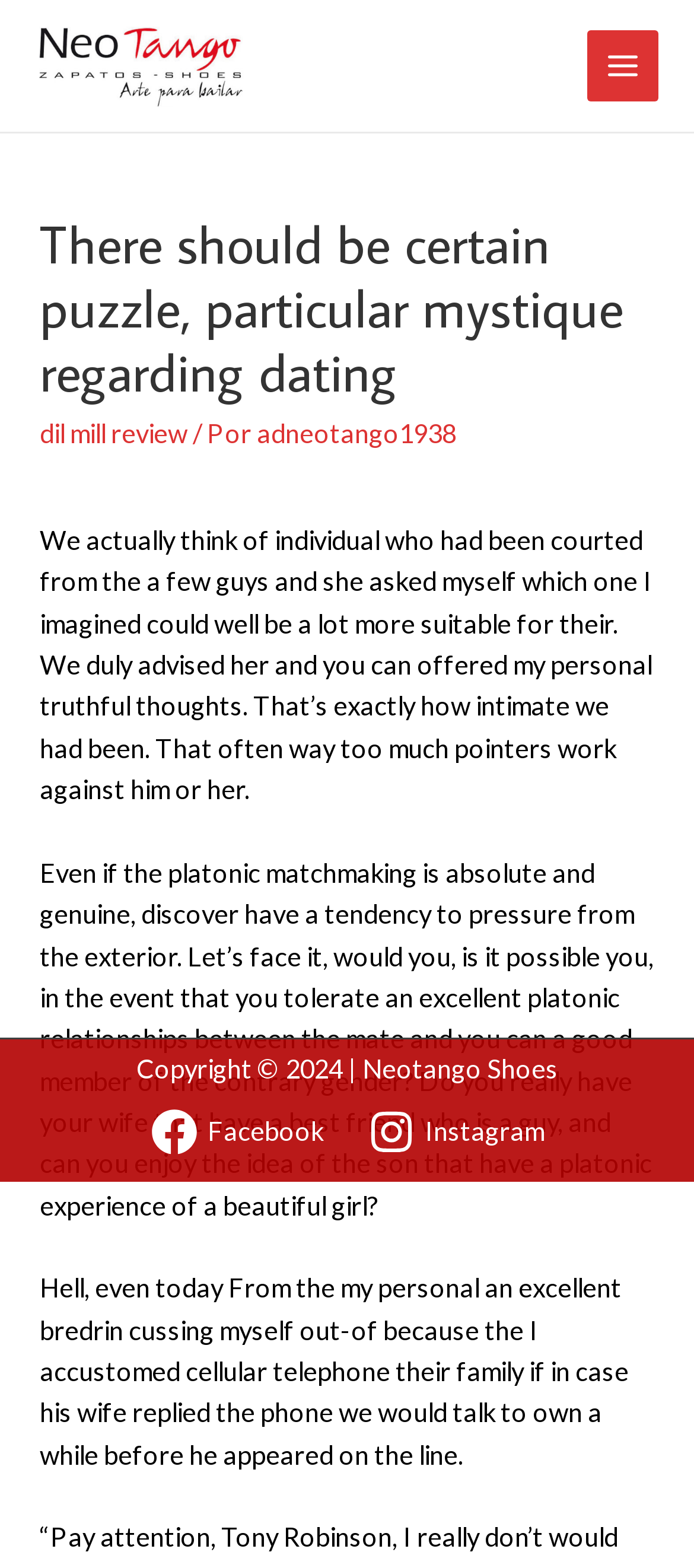What is the name of the website?
Please give a detailed and elaborate explanation in response to the question.

The name of the website can be determined by looking at the link element with the text 'Neotango Shoes' at the top of the webpage, which suggests that it is the title of the website.